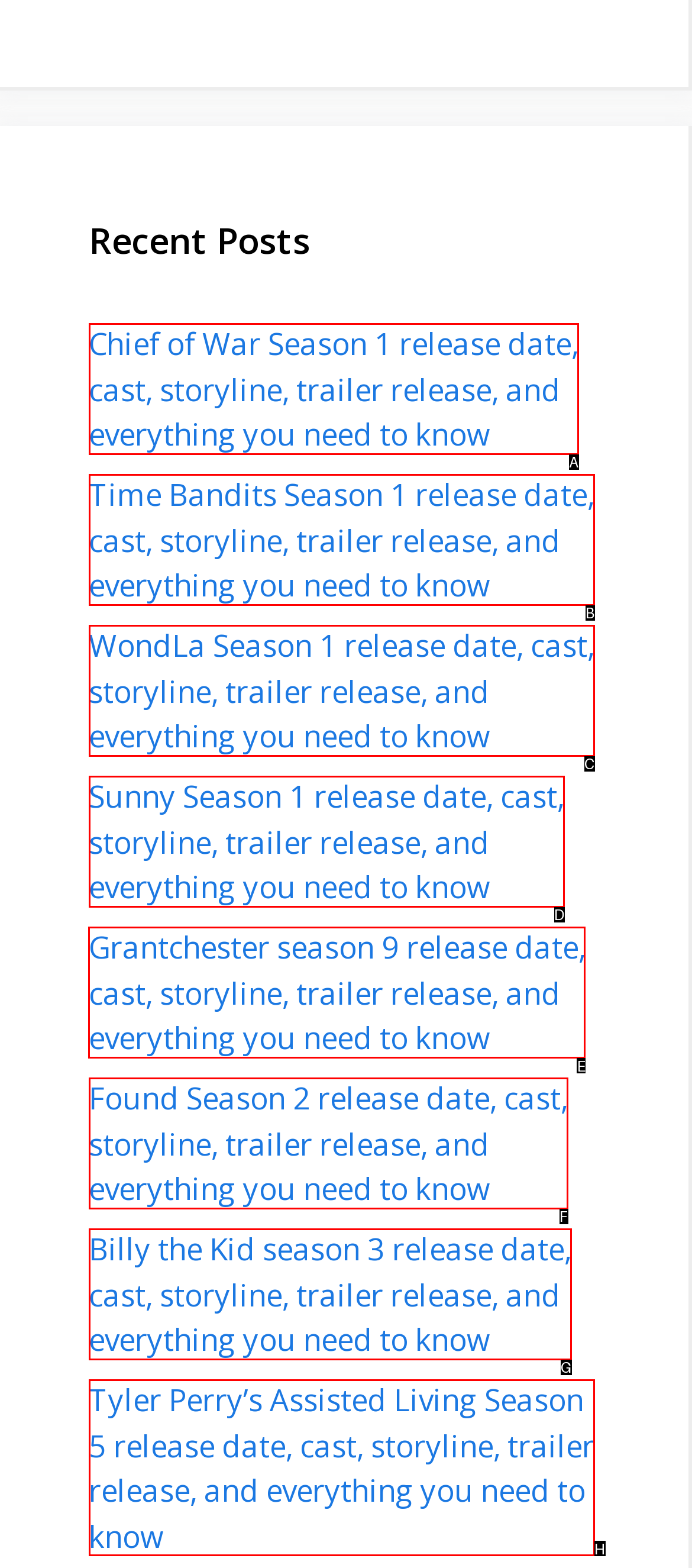Identify the correct option to click in order to complete this task: Check Grantchester season 9 release date
Answer with the letter of the chosen option directly.

E